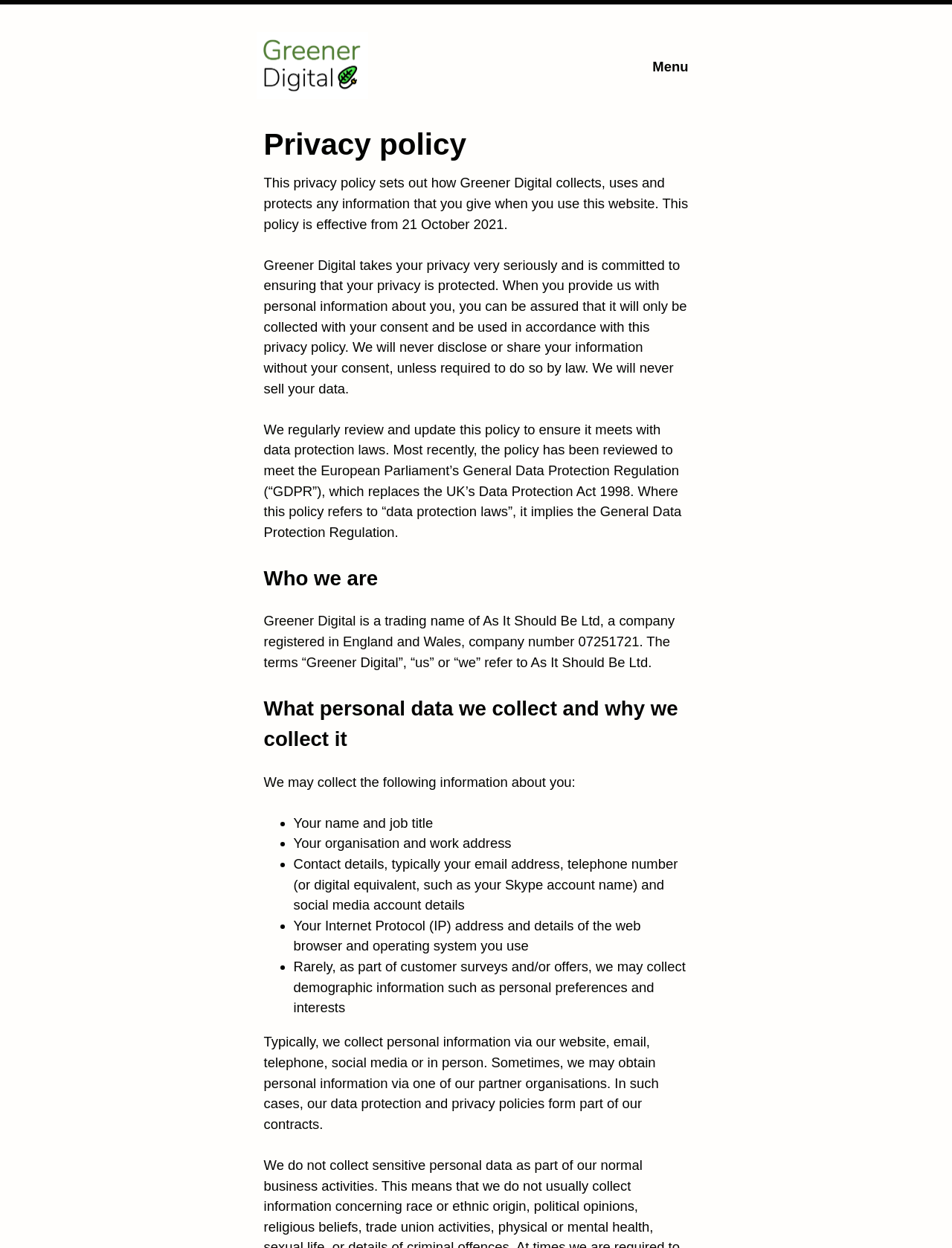What is the effective date of this privacy policy?
Look at the image and respond with a one-word or short-phrase answer.

21 October 2021